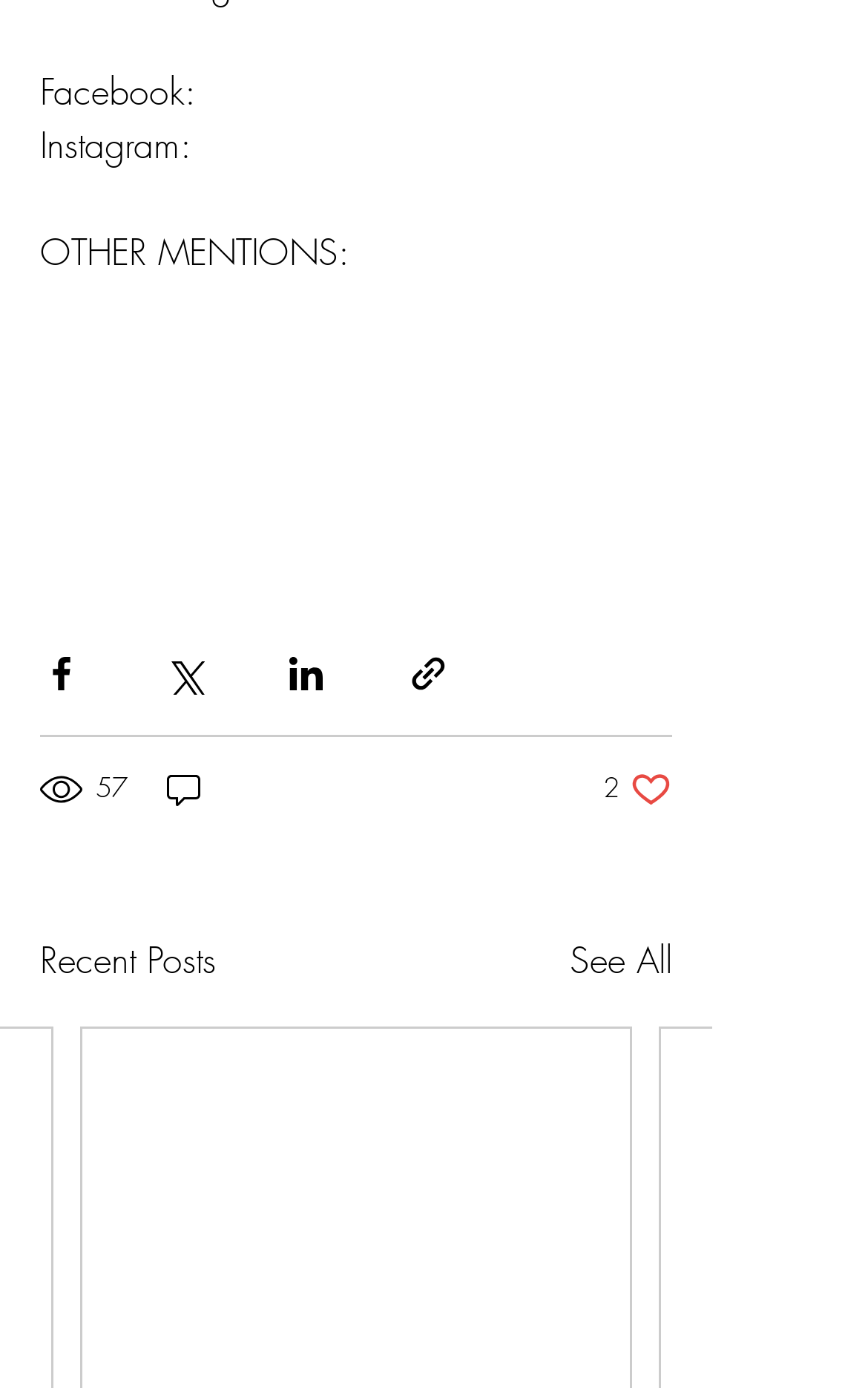Find the bounding box coordinates of the element to click in order to complete the given instruction: "See all recent posts."

[0.656, 0.672, 0.774, 0.71]